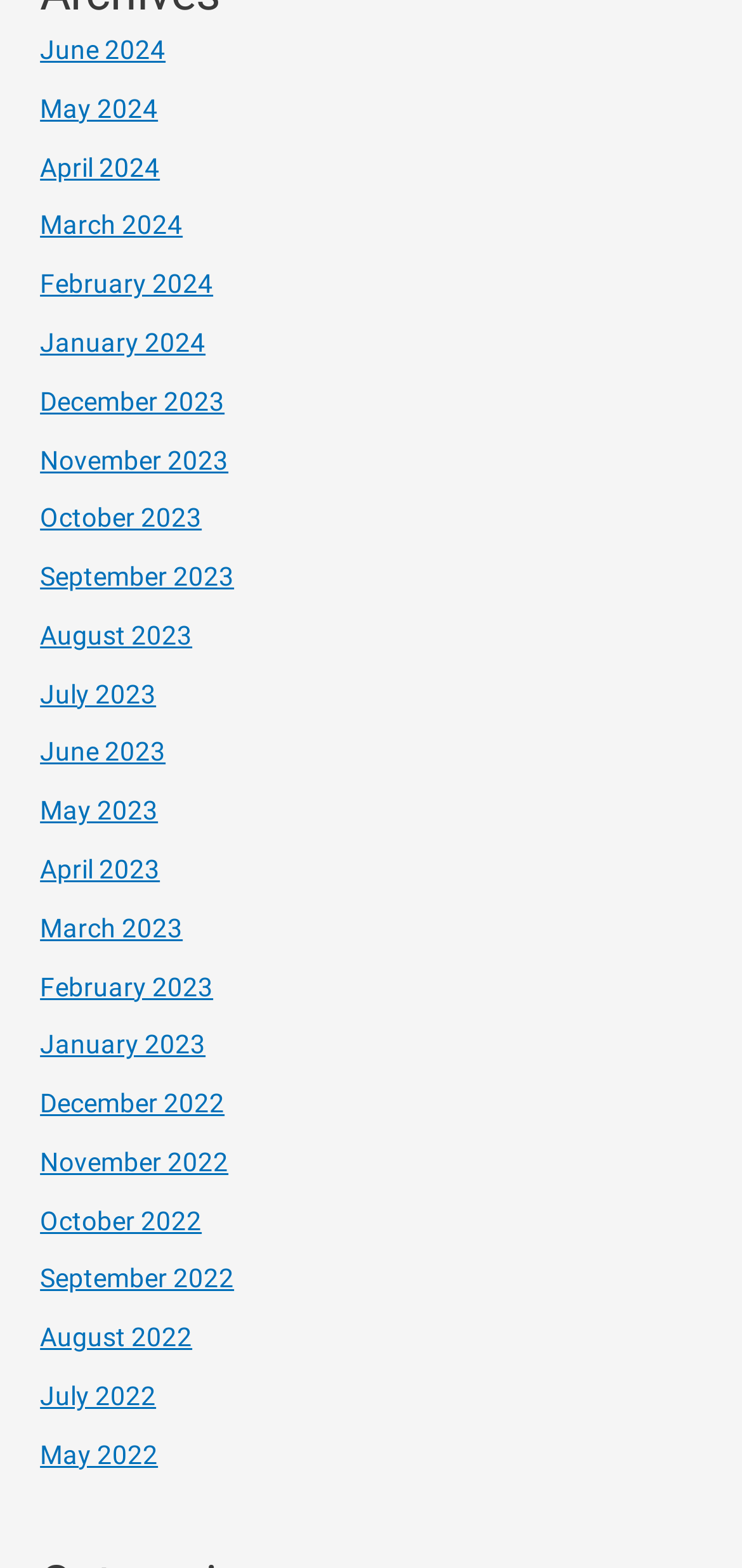What is the most recent month listed?
Please provide a comprehensive answer to the question based on the webpage screenshot.

By examining the list of links, I can see that the most recent month listed is June 2024, which is the first link in the list.